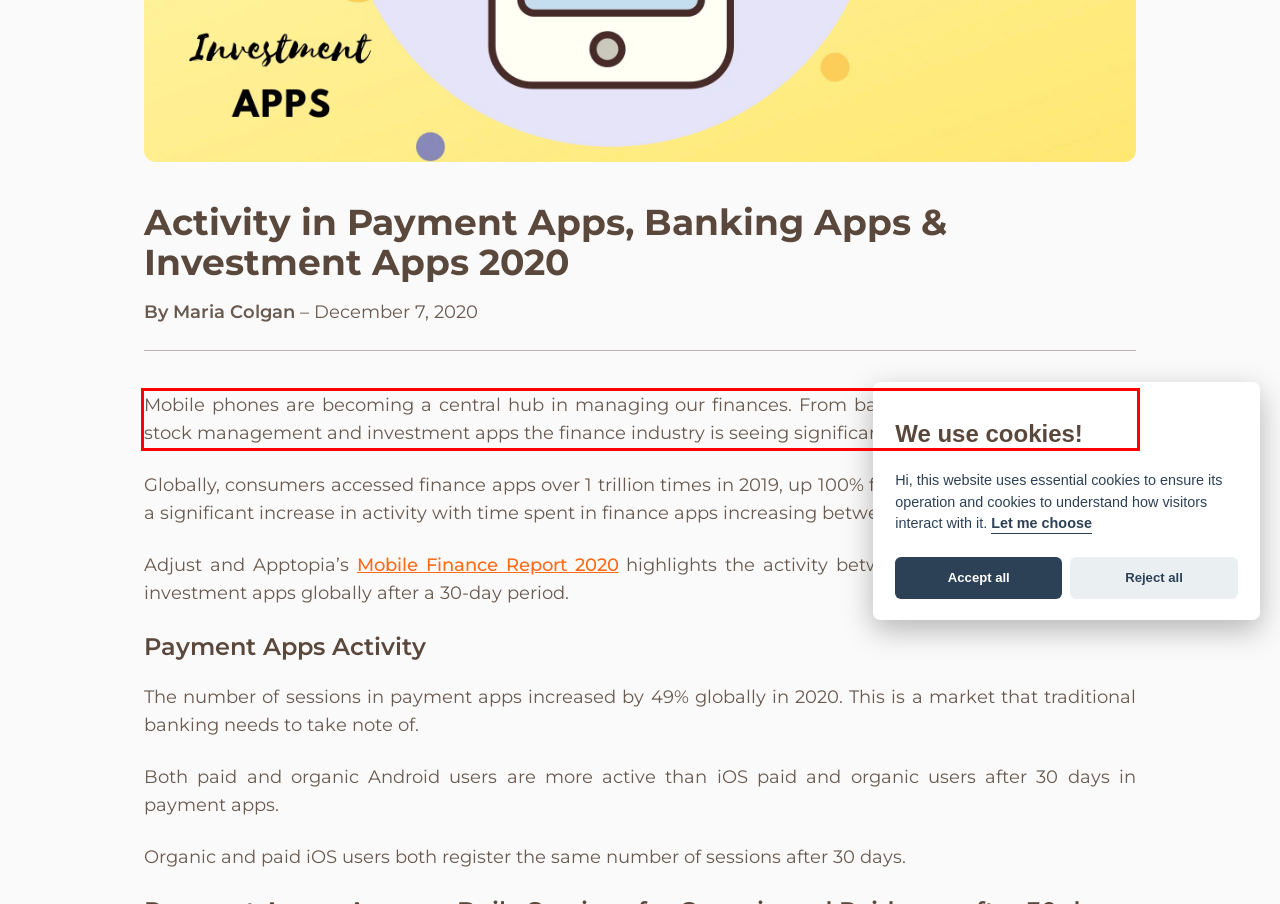Observe the screenshot of the webpage that includes a red rectangle bounding box. Conduct OCR on the content inside this red bounding box and generate the text.

Mobile phones are becoming a central hub in managing our finances. From banking and payment apps to stock management and investment apps the finance industry is seeing significant activity through apps.